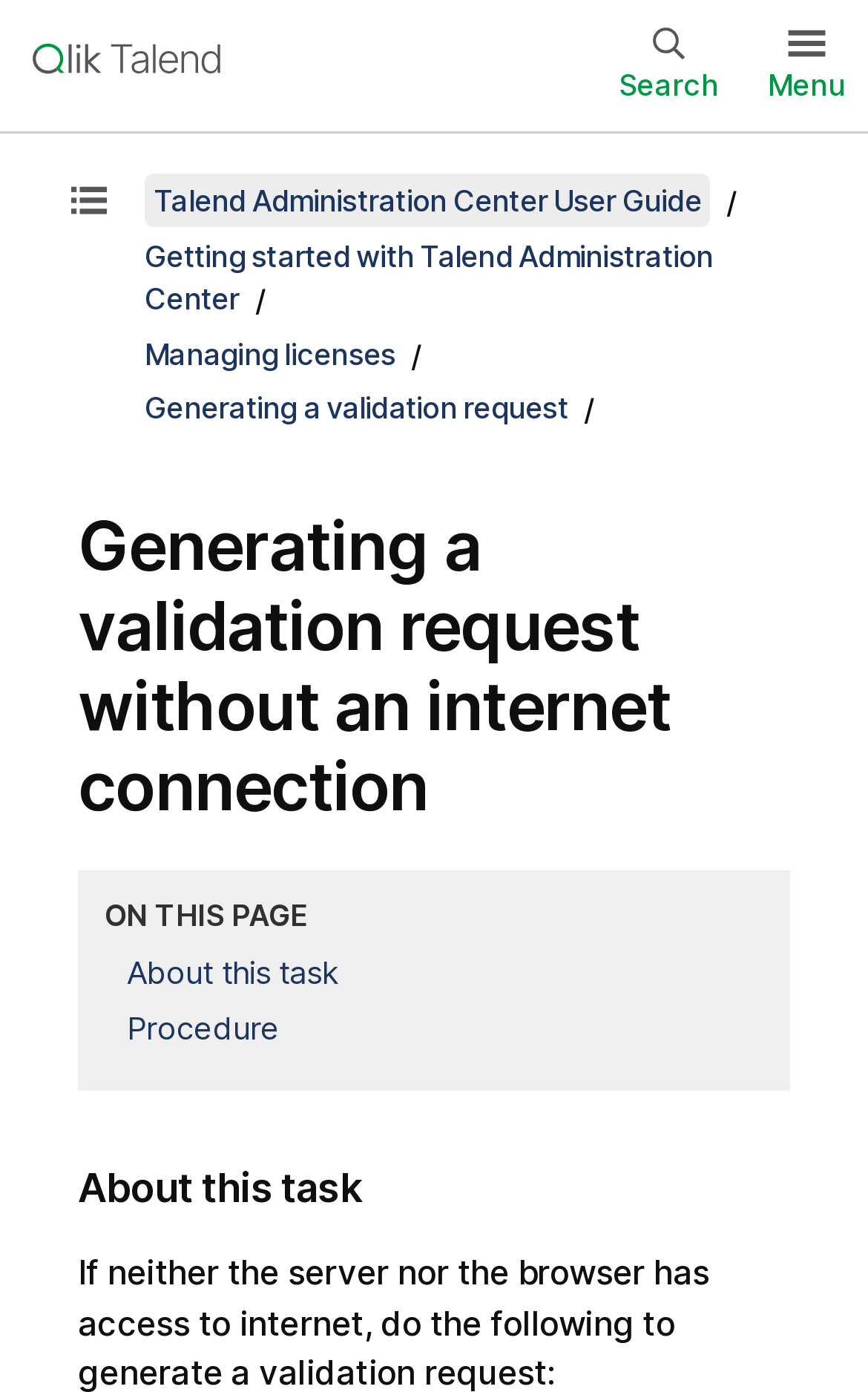What is the text of the heading that is located below the breadcrumb navigation?
Provide a short answer using one word or a brief phrase based on the image.

Generating a validation request without an internet connection